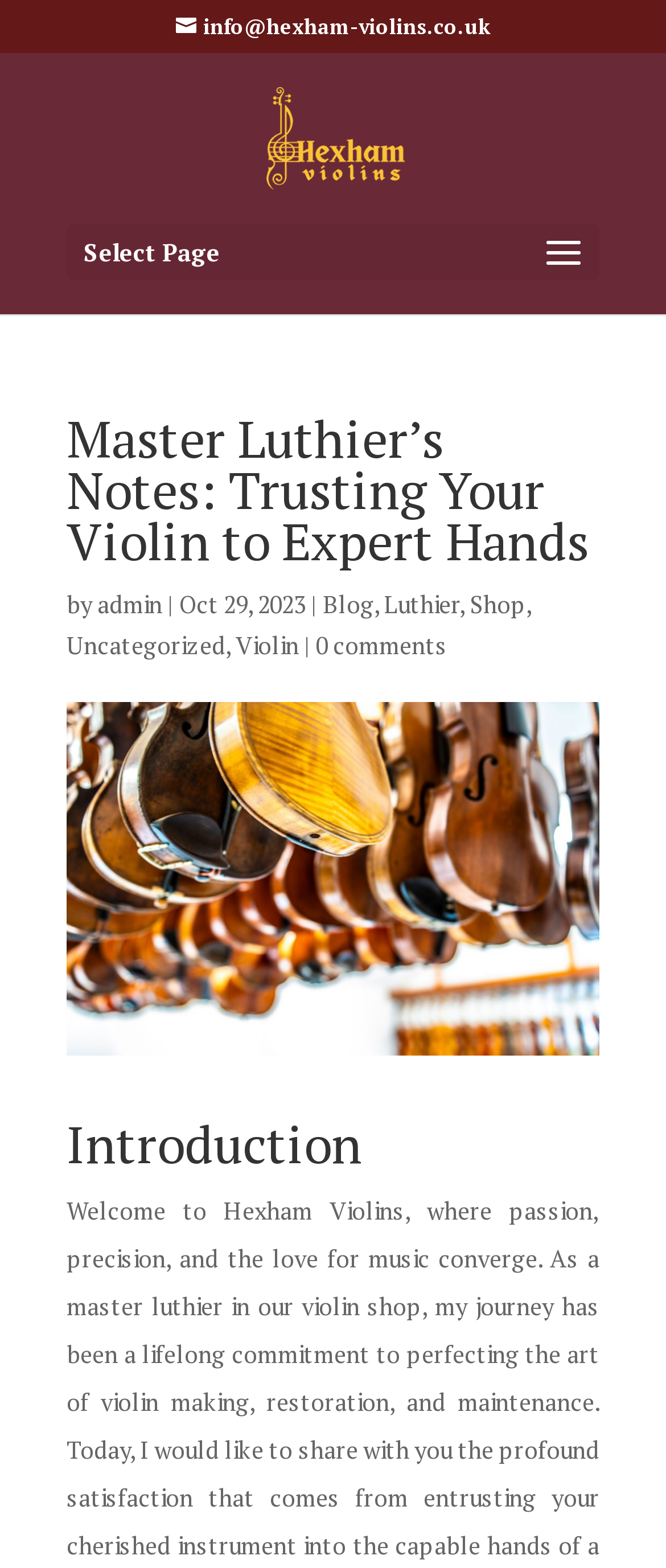How many categories are listed?
Please provide a comprehensive answer to the question based on the webpage screenshot.

I counted the number of link elements with category names, which are 'Blog', 'Luthier', 'Shop', 'Uncategorized', and 'Violin', and found that there are 5 categories listed.